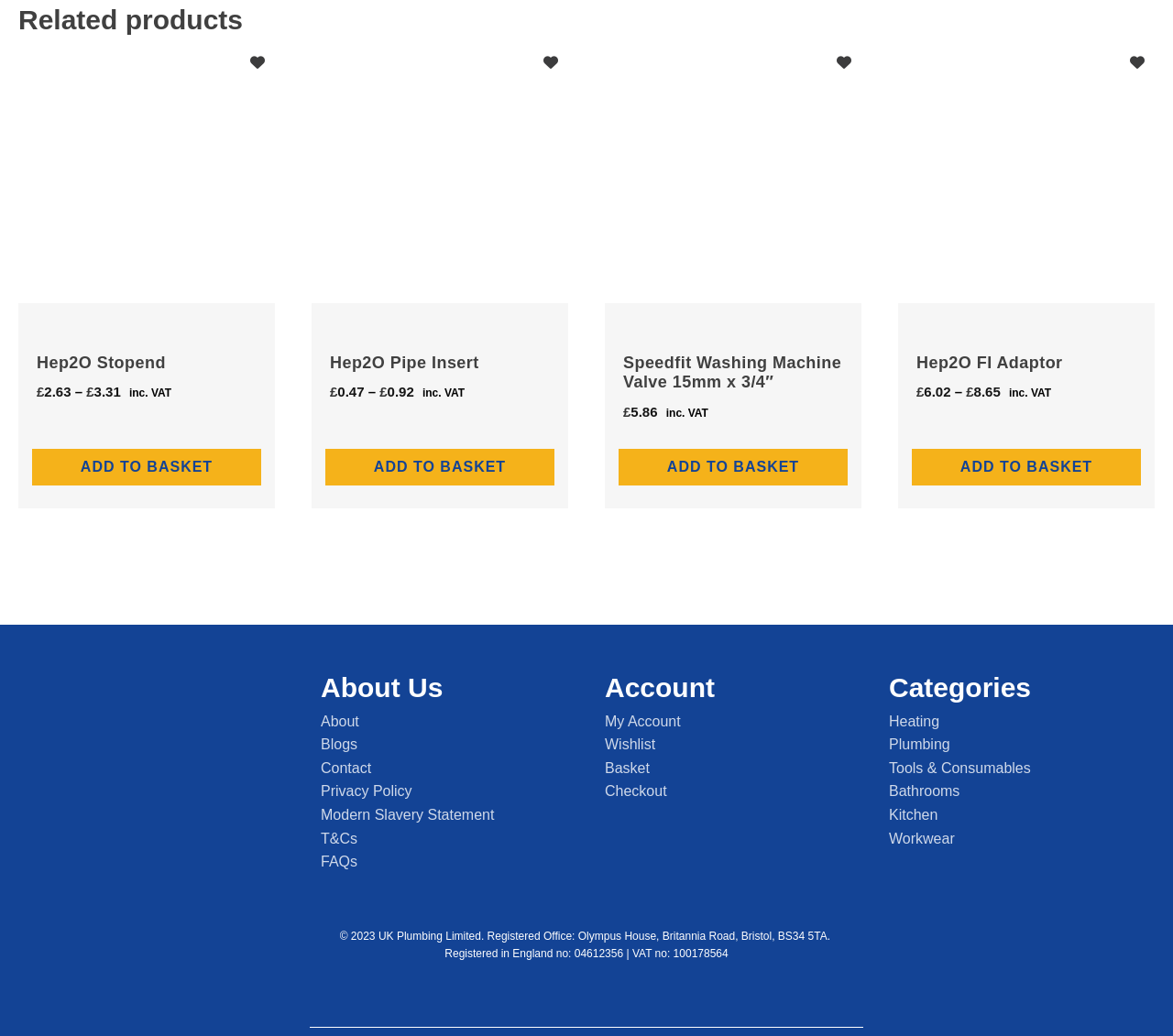Please specify the bounding box coordinates of the clickable region necessary for completing the following instruction: "Add Speedfit Washing Machine Valve to basket". The coordinates must consist of four float numbers between 0 and 1, i.e., [left, top, right, bottom].

[0.527, 0.428, 0.723, 0.473]